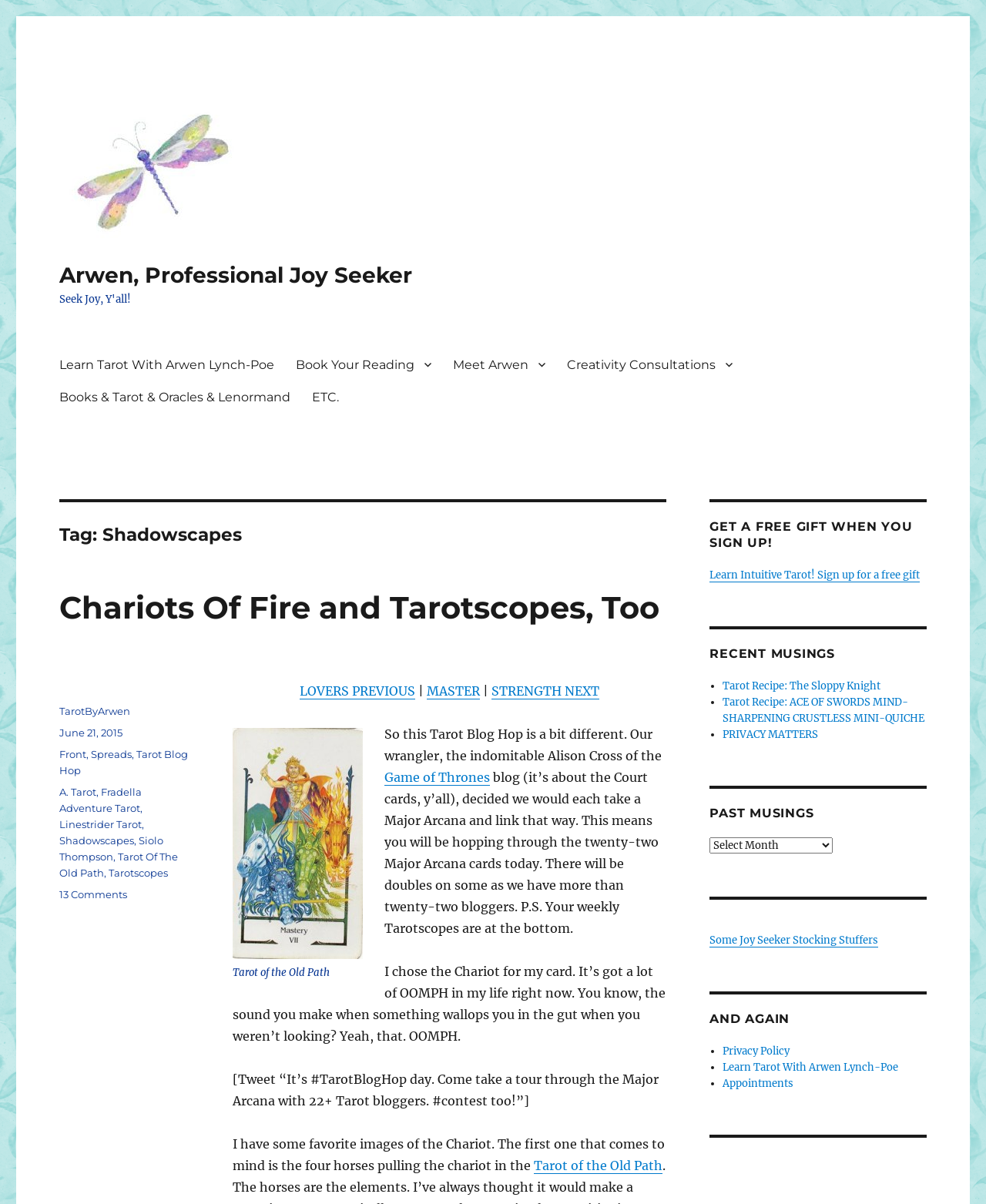Find the bounding box coordinates for the area that should be clicked to accomplish the instruction: "Read the article about Tarot Recipe: The Sloppy Knight".

[0.733, 0.564, 0.893, 0.575]